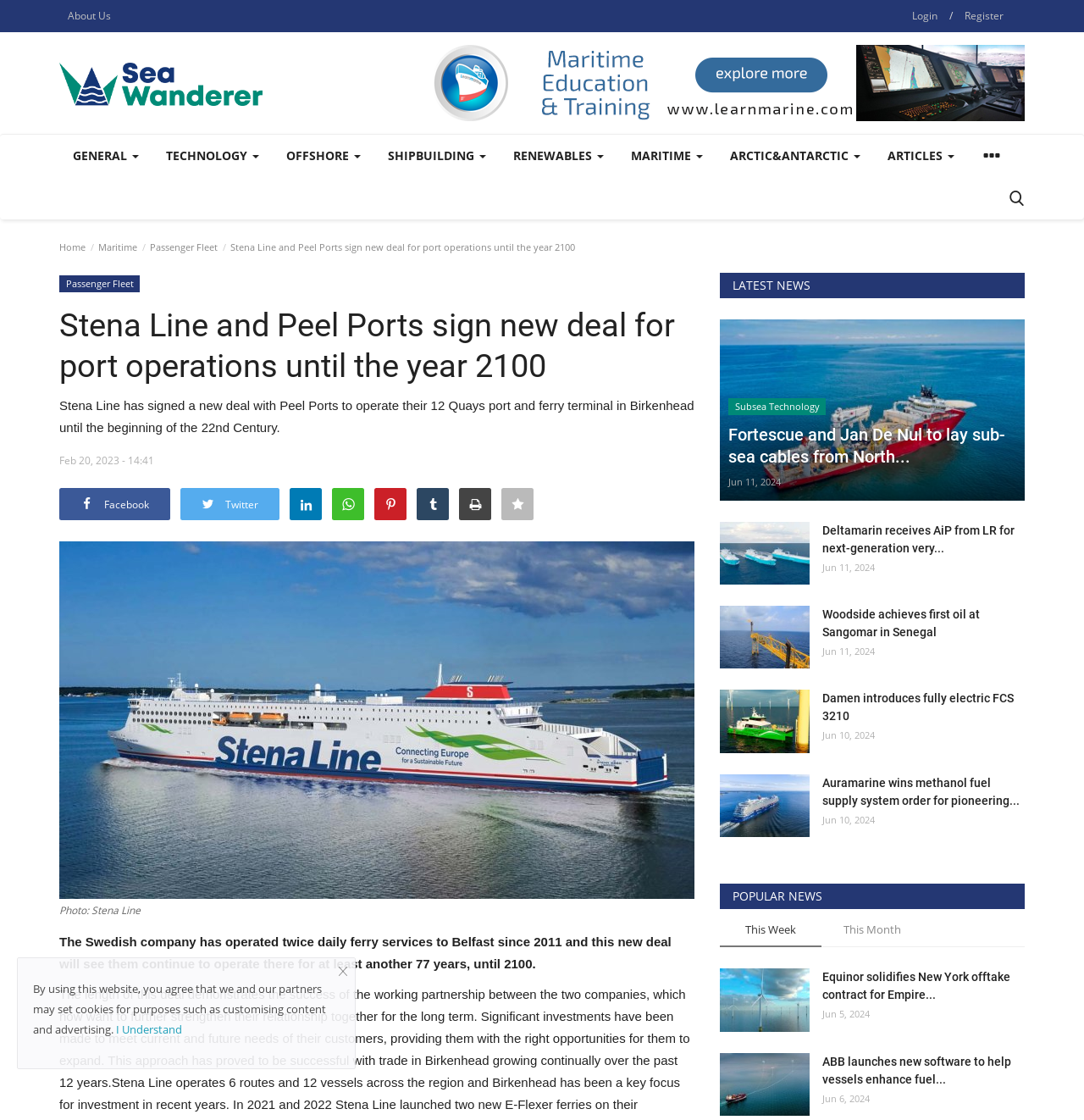Determine the bounding box for the UI element that matches this description: "Facebook".

[0.055, 0.436, 0.157, 0.464]